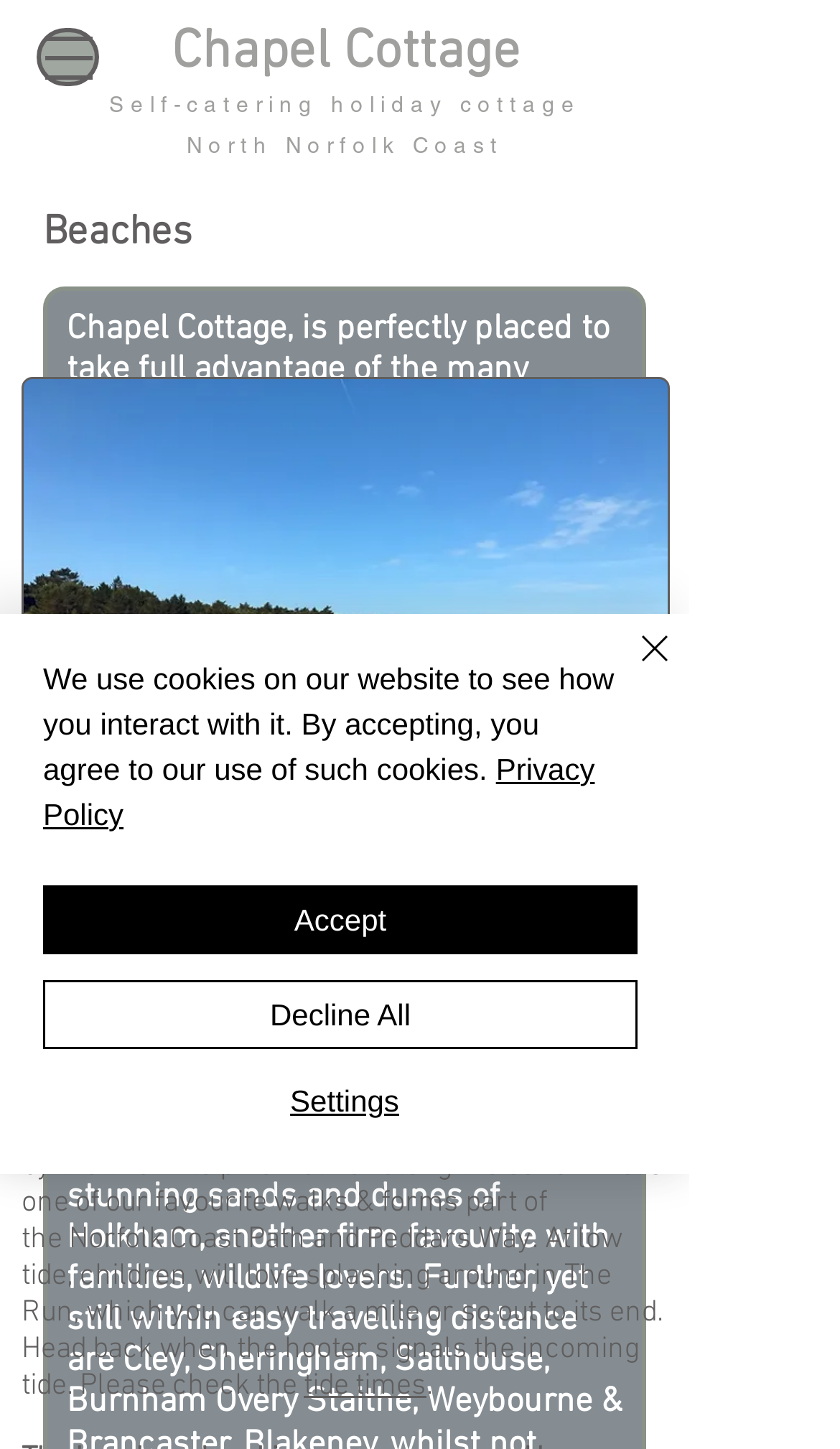Highlight the bounding box coordinates of the element that should be clicked to carry out the following instruction: "Search on TechNave". The coordinates must be given as four float numbers ranging from 0 to 1, i.e., [left, top, right, bottom].

None